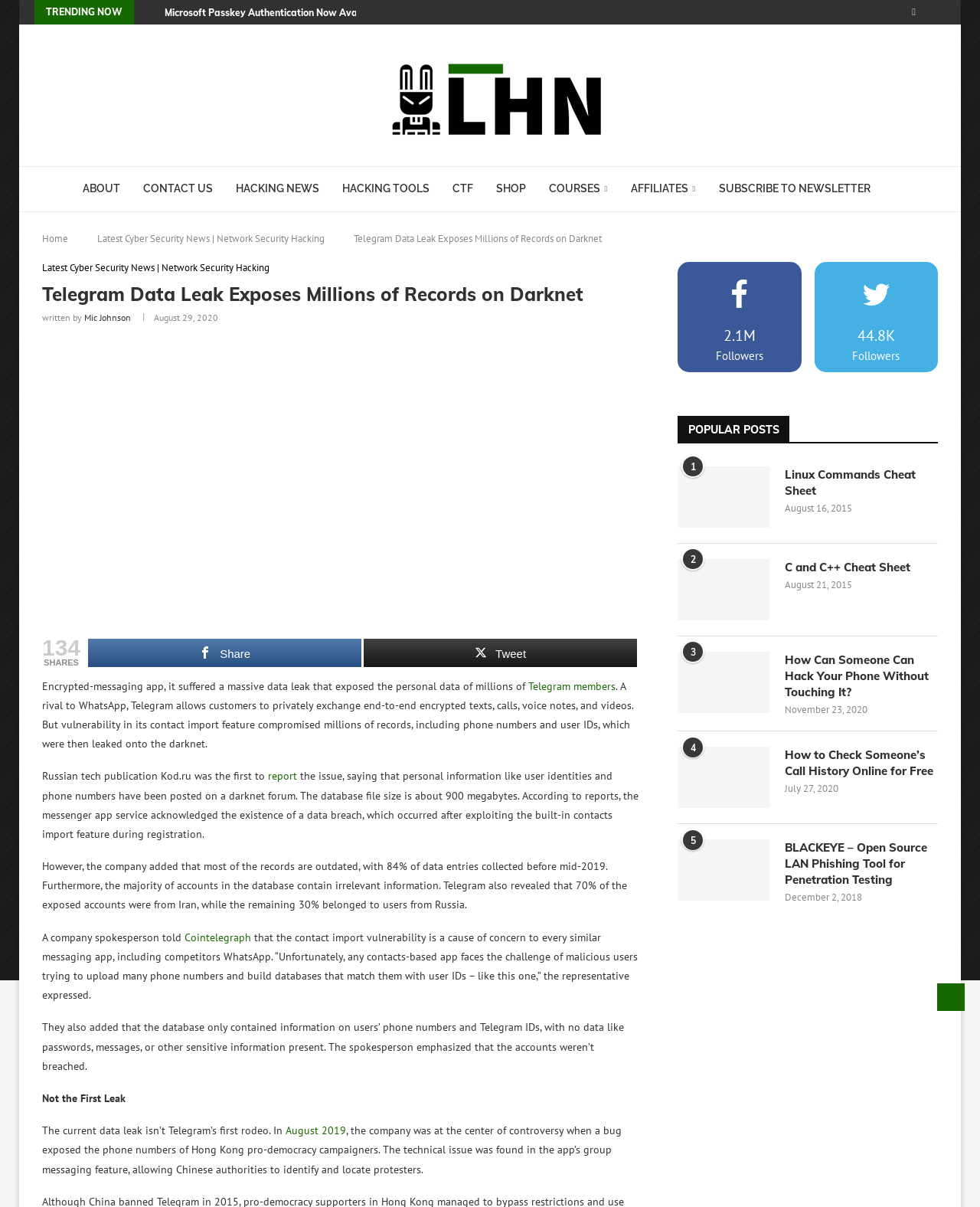Please identify the bounding box coordinates of the clickable area that will allow you to execute the instruction: "Search for something".

[0.912, 0.138, 0.927, 0.175]